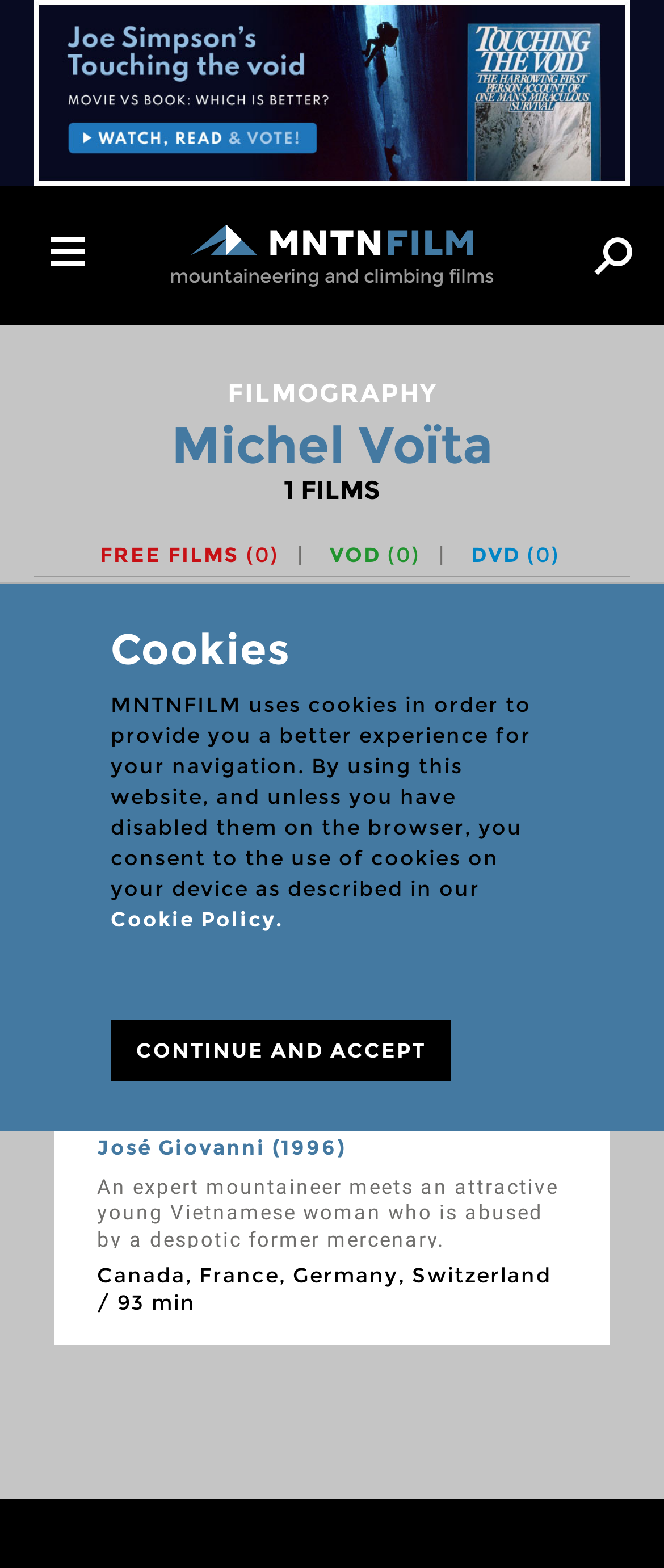Indicate the bounding box coordinates of the element that must be clicked to execute the instruction: "View the film Crime à l'altimètre". The coordinates should be given as four float numbers between 0 and 1, i.e., [left, top, right, bottom].

[0.146, 0.693, 0.579, 0.717]